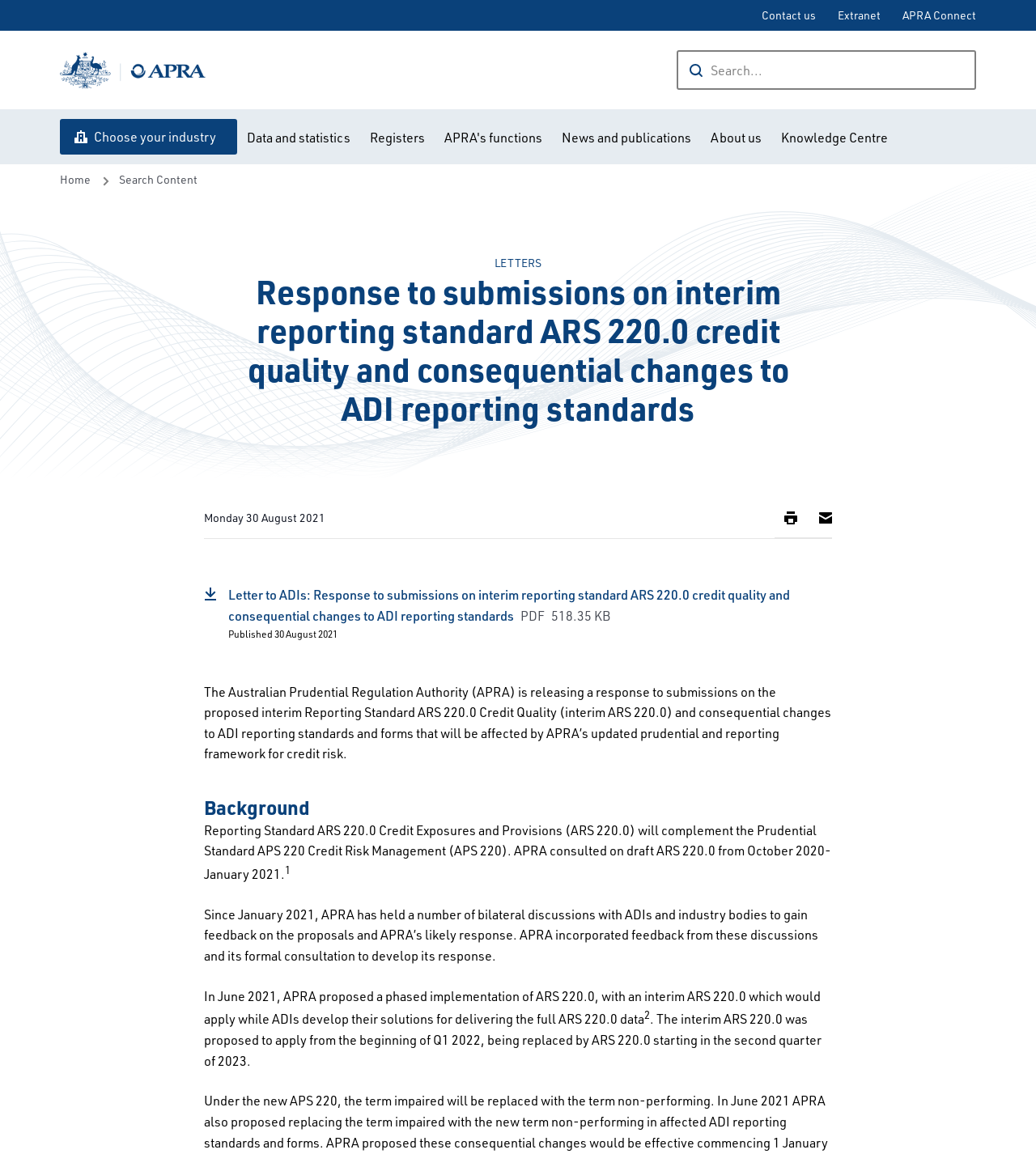Please identify the bounding box coordinates of the area I need to click to accomplish the following instruction: "Go to the home page".

[0.058, 0.038, 0.198, 0.084]